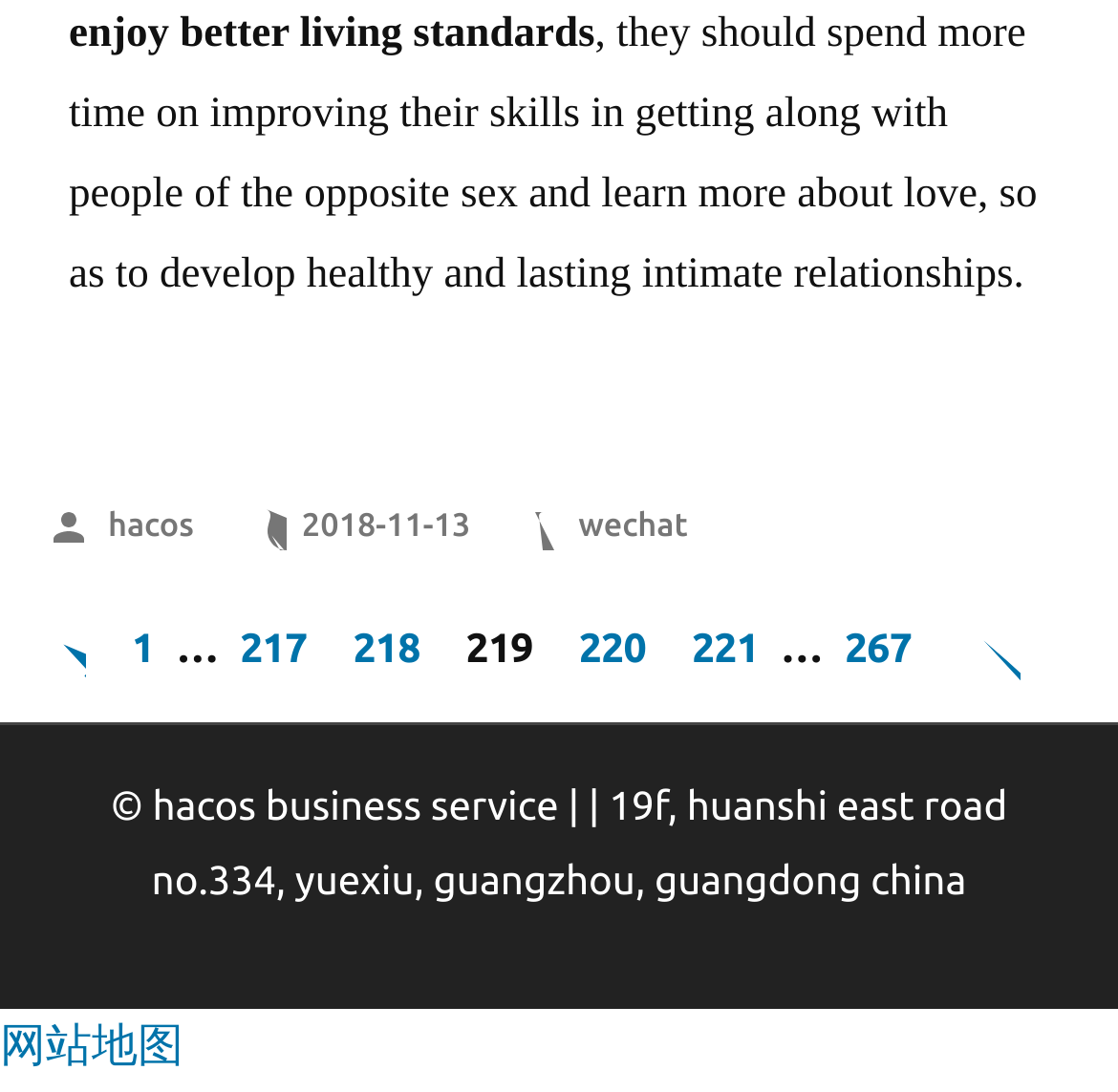How many pages of posts are there? Refer to the image and provide a one-word or short phrase answer.

At least 267